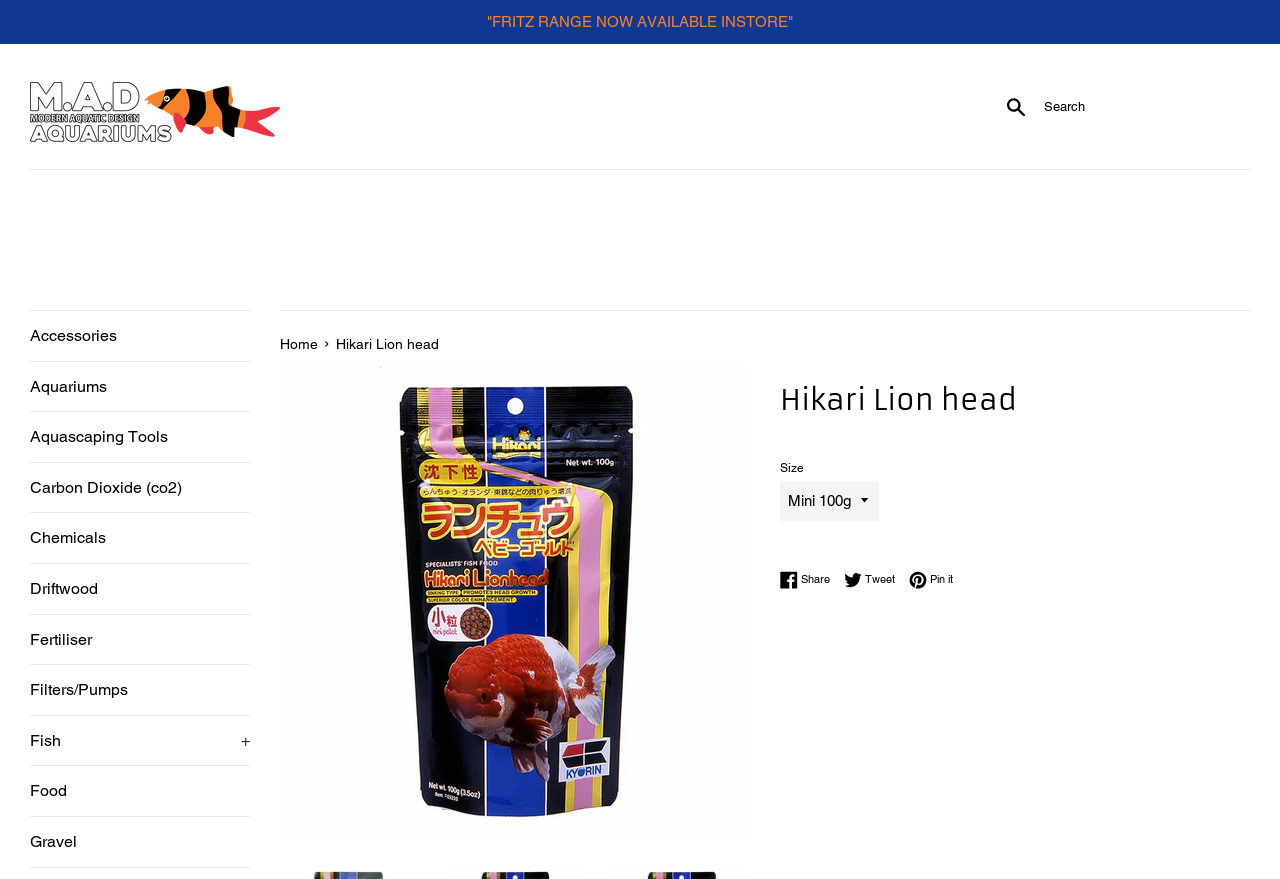What is the name of the aquarium design company?
Using the image as a reference, deliver a detailed and thorough answer to the question.

The name of the aquarium design company can be found in the link element with the text 'Modern Aquatic Design Aquariums' at the top of the webpage, which is also the title of the webpage.